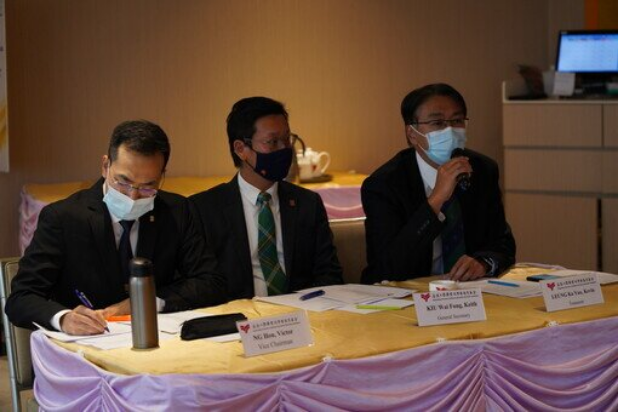Explain what is happening in the image with as much detail as possible.

The image captures a significant moment from the 22nd Annual General Meeting (AGM) and Anniversary Dinner. Three men are seated behind a table adorned with a lilac draped cloth. On the left, one individual, wearing glasses and a mask, is diligently taking notes. Next to him, a second man is seated, also wearing a mask, who looks attentive and is donning a blazer with a tie featuring a green pattern. The focal point is the third man, who is speaking into a microphone, wearing a formal suit and glasses, indicating his active role in the meeting as he engages with the attendees. Papers and a water bottle are strewn across the table, emphasizing the working environment of the AGM. The background hints at an elegant setting, suited for an important formal event.